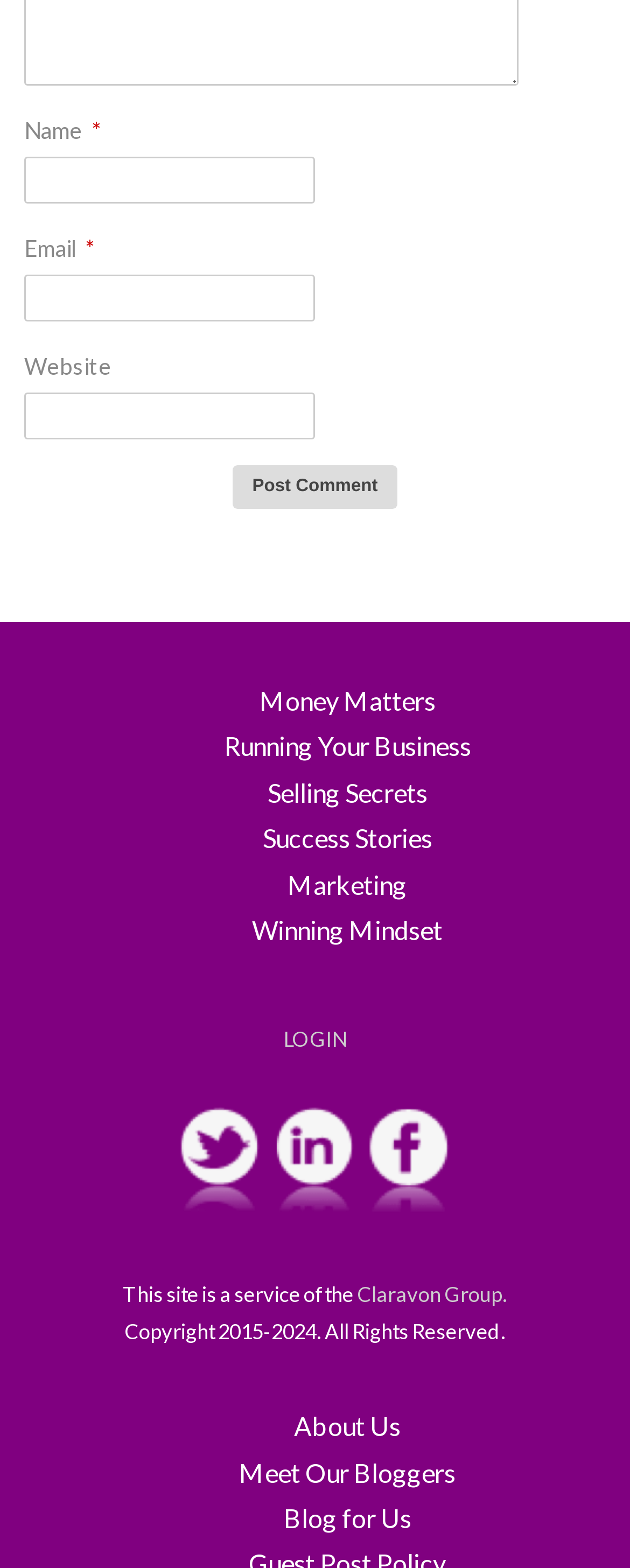How many links are there in the footer section?
Look at the screenshot and respond with one word or a short phrase.

6